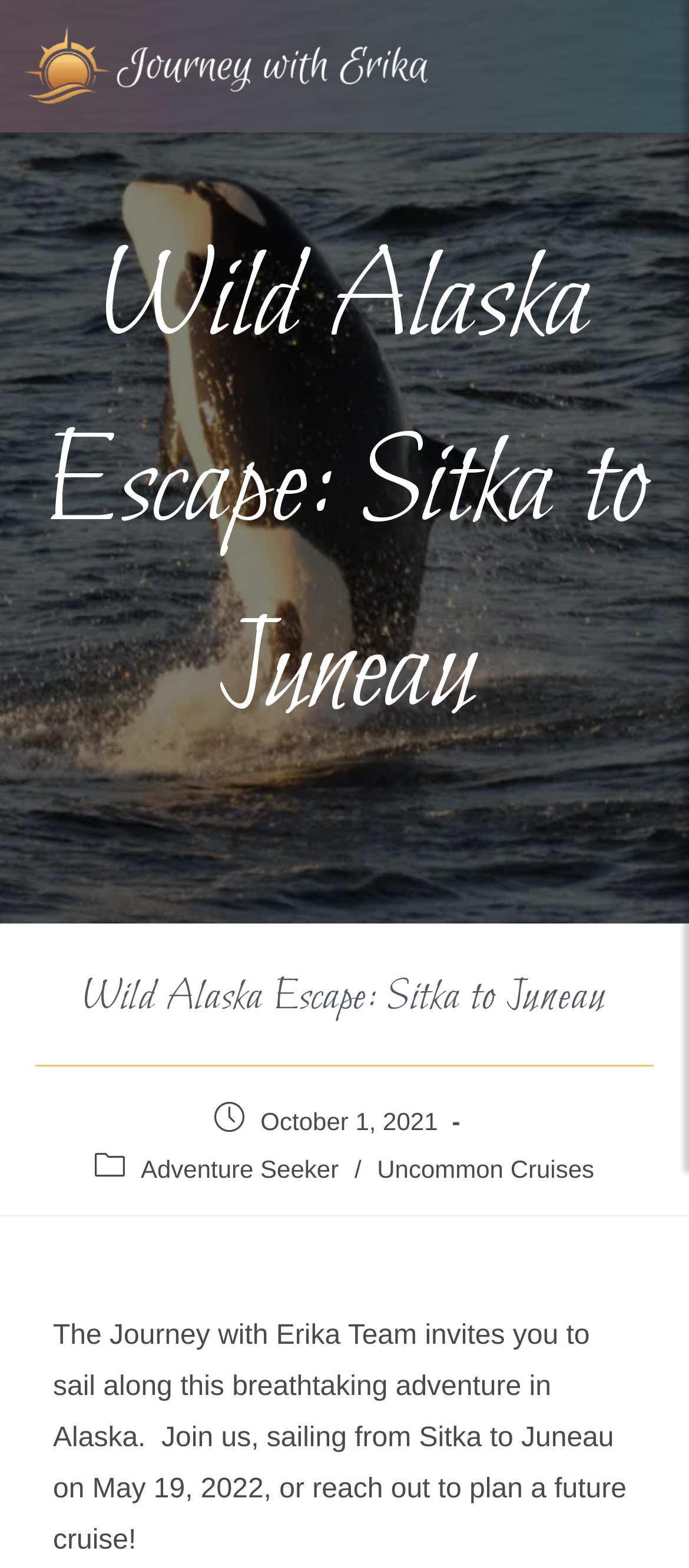What is the destination of the cruise?
Please answer using one word or phrase, based on the screenshot.

Juneau